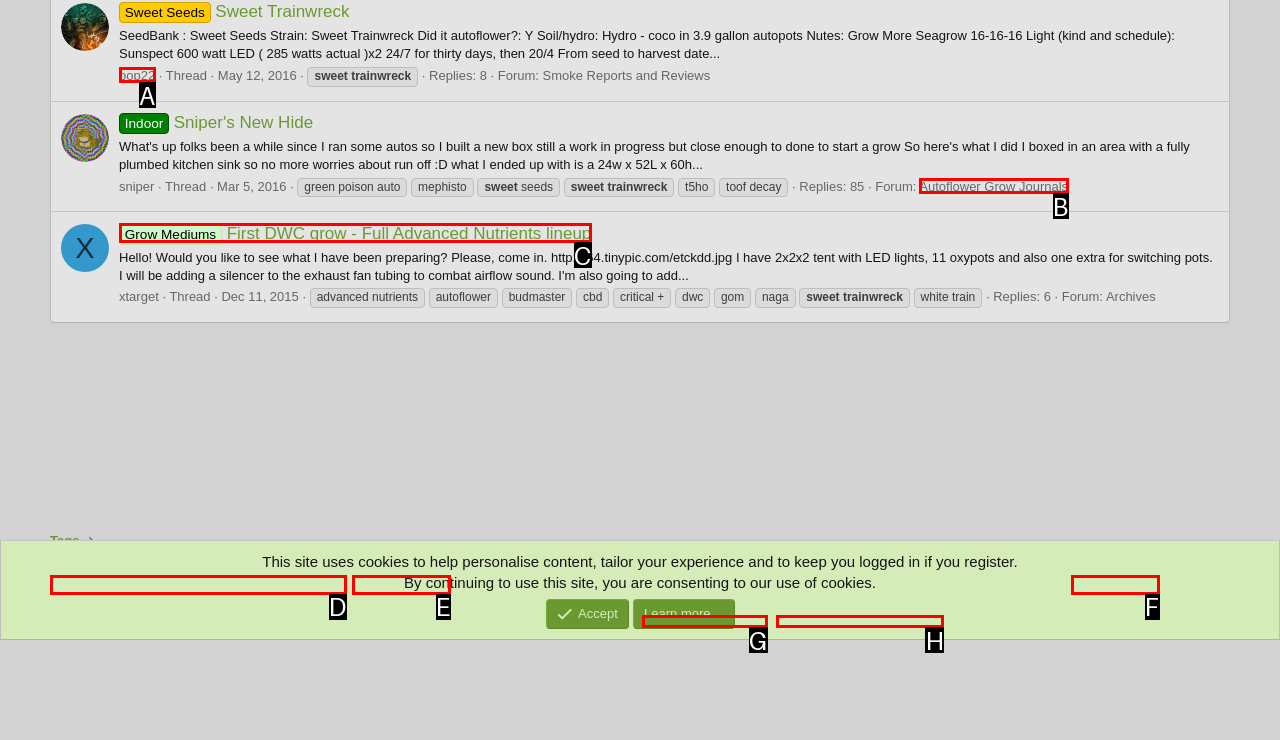With the provided description: Autoflower Grow Journals, select the most suitable HTML element. Respond with the letter of the selected option.

B